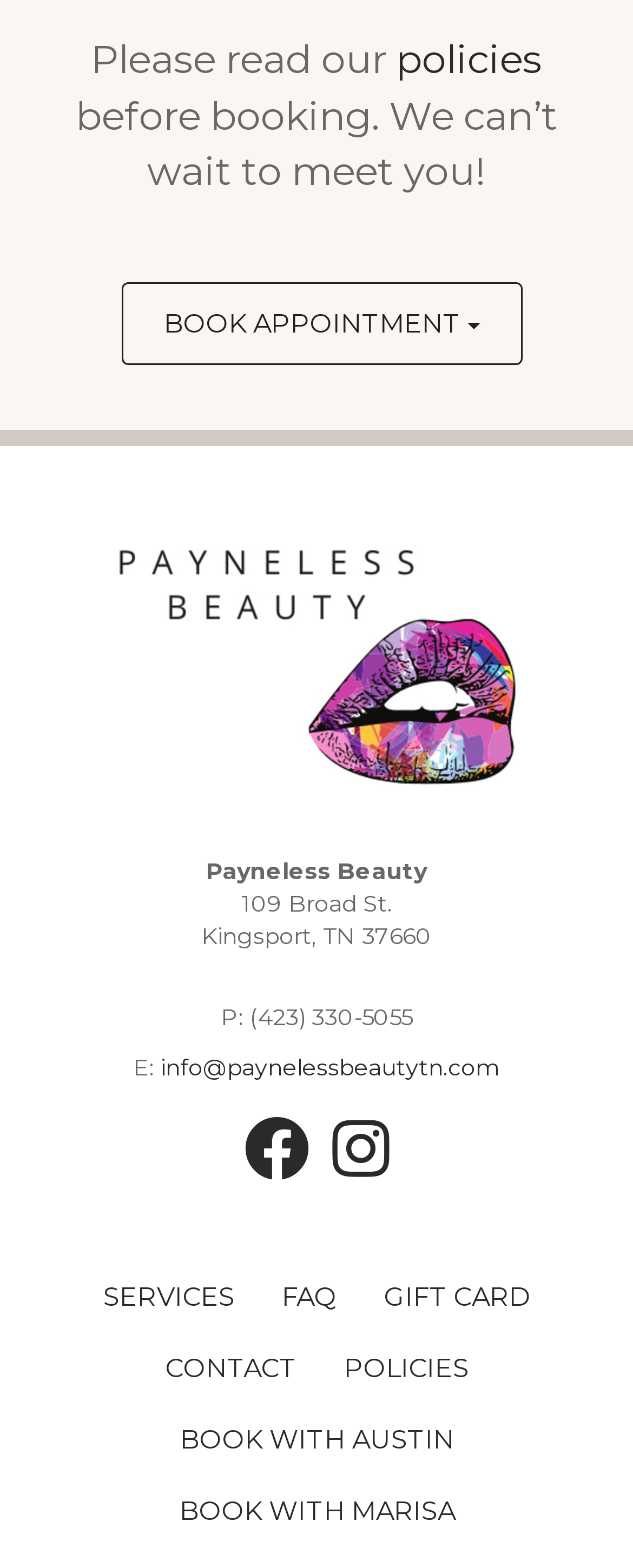What is the email address of the business?
Please respond to the question with a detailed and well-explained answer.

The email address can be found in the middle of the page, where it is written as 'E: info@paynelessbeautytn.com'.